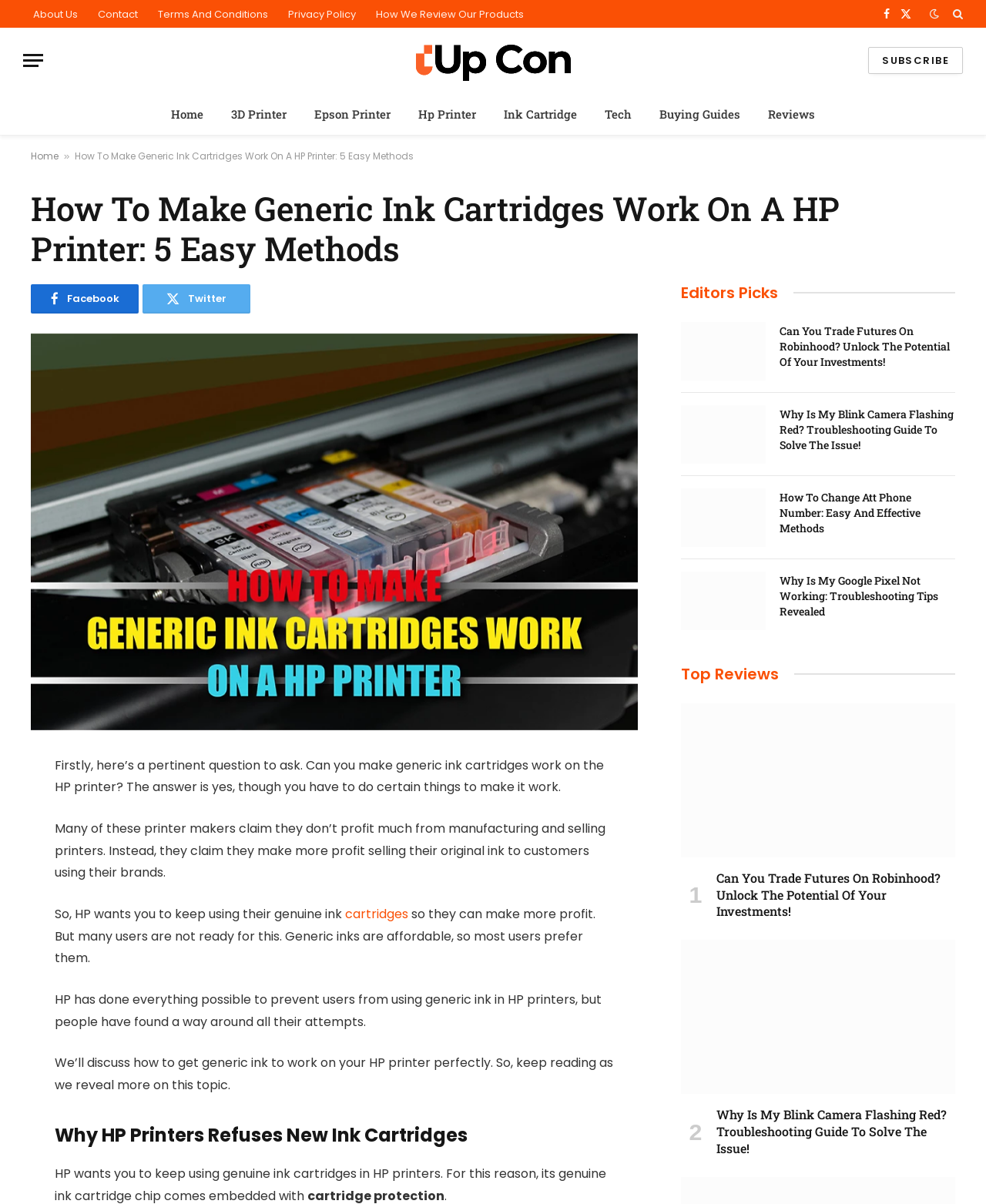Extract the bounding box coordinates of the UI element described: "title="Up Con"". Provide the coordinates in the format [left, top, right, bottom] with values ranging from 0 to 1.

[0.421, 0.027, 0.579, 0.074]